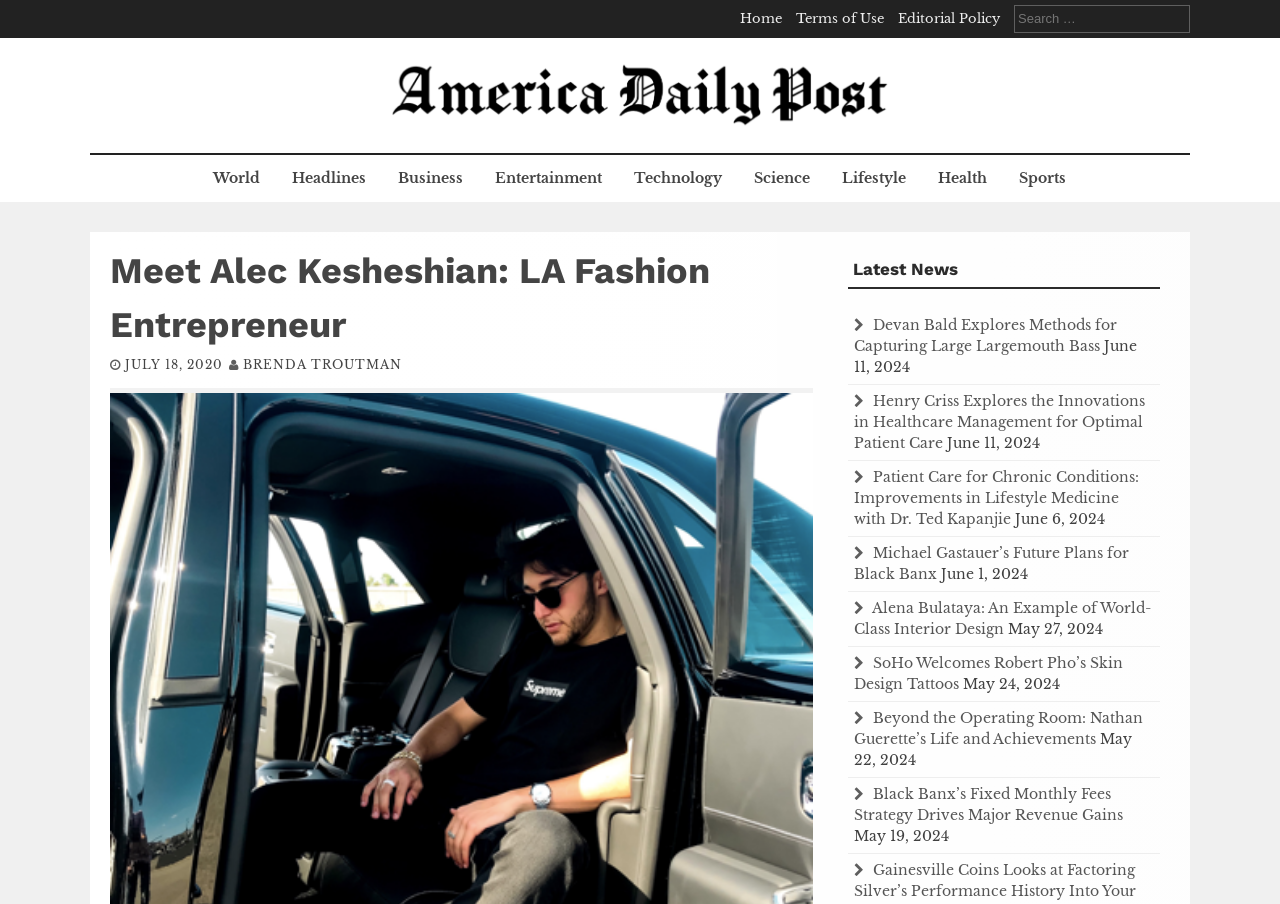Locate the bounding box coordinates of the element I should click to achieve the following instruction: "View latest news".

[0.663, 0.279, 0.906, 0.32]